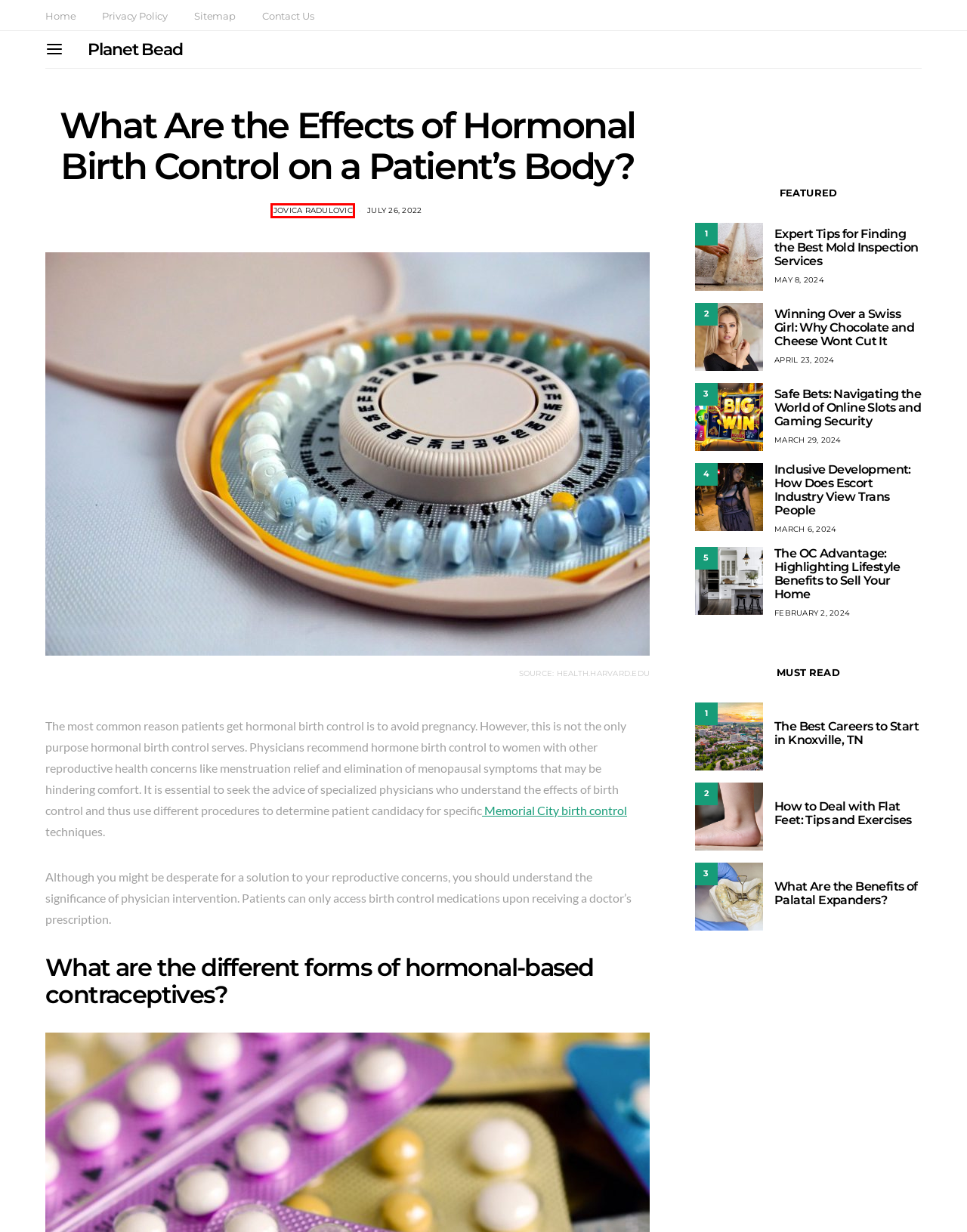Evaluate the webpage screenshot and identify the element within the red bounding box. Select the webpage description that best fits the new webpage after clicking the highlighted element. Here are the candidates:
A. Privacy Policy - Planet Bead
B. Jovica Radulovic, Author at Planet Bead
C. Inclusive Development: How Does Escort Industry View Trans People - Planet Bead
D. Contact Us - Planet Bead
E. The OC Advantage: Highlighting Lifestyle Benefits to Sell Your Home - Planet Bead
F. Winning Over a Swiss Girl: Why Chocolate and Cheese Wont Cut It - Planet Bead
G. Safe Bets: Navigating the World of Online Slots and Gaming Security - Planet Bead
H. Expert Tips for Finding the Best Mold Inspection Services - Planet Bead

B